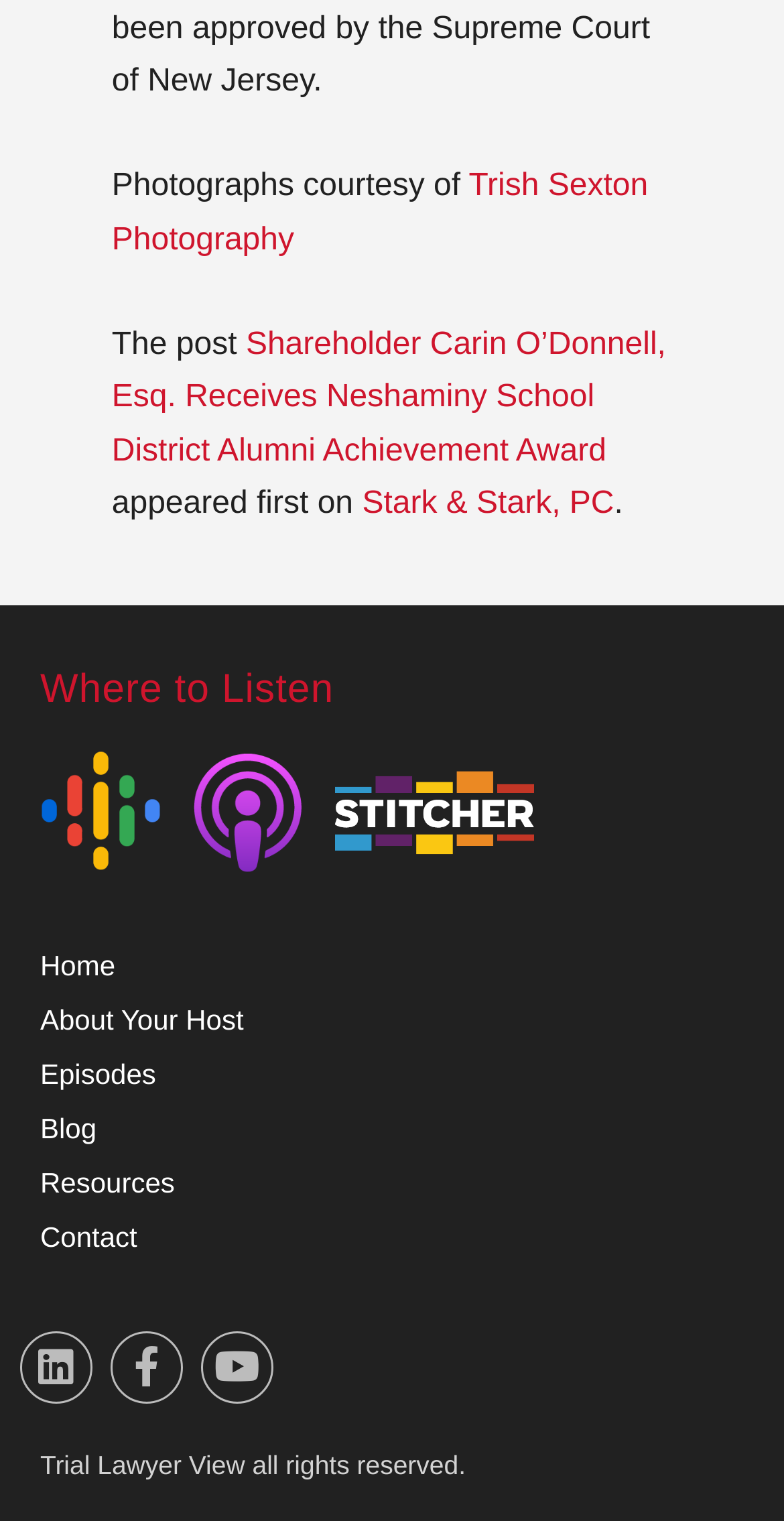What are the options to listen to the podcast?
We need a detailed and exhaustive answer to the question. Please elaborate.

The answer can be found in the middle section of the webpage, under the heading 'Where to Listen', where there are links to listen on Google Podcast, Apple Podcast, and Stitcher Radio.